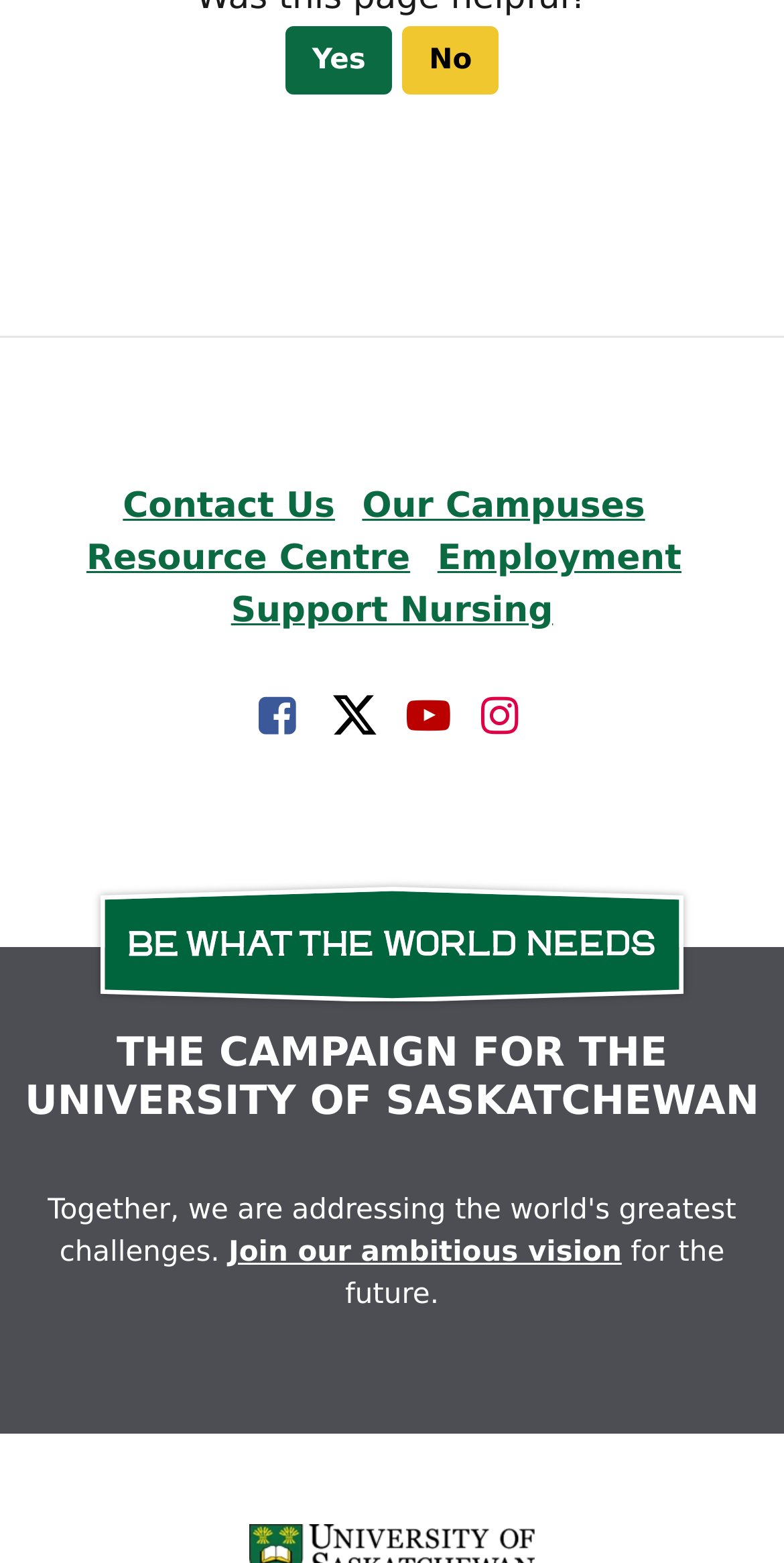Please indicate the bounding box coordinates of the element's region to be clicked to achieve the instruction: "Contact Us". Provide the coordinates as four float numbers between 0 and 1, i.e., [left, top, right, bottom].

[0.157, 0.312, 0.427, 0.338]